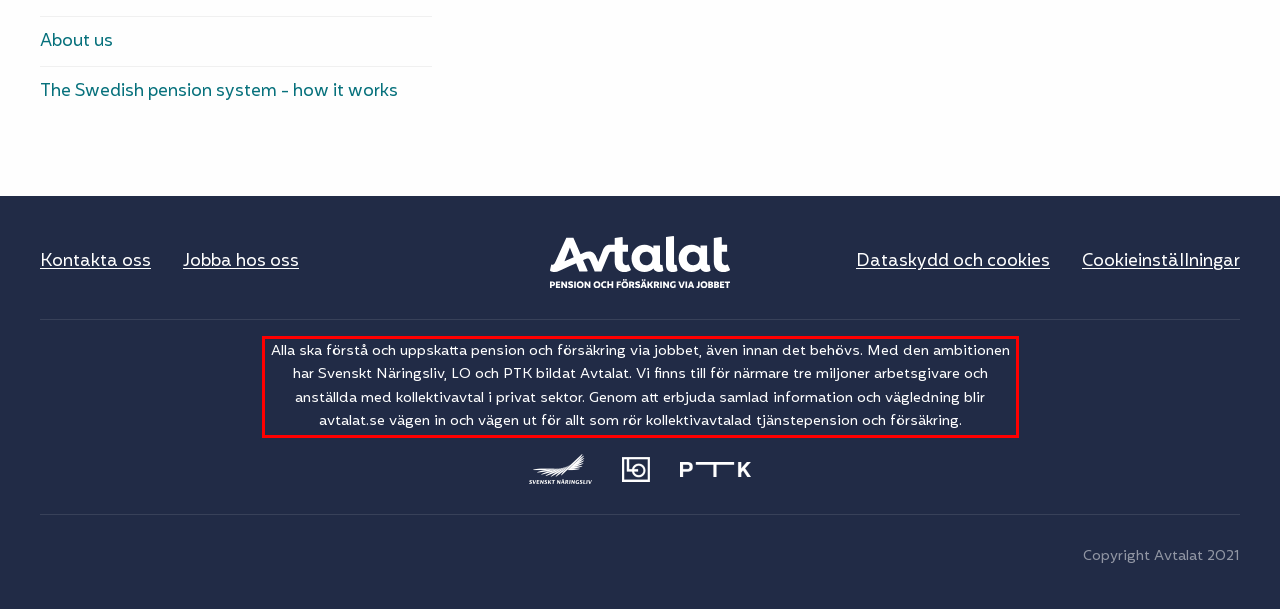Within the screenshot of the webpage, there is a red rectangle. Please recognize and generate the text content inside this red bounding box.

Alla ska förstå och uppskatta pension och försäkring via jobbet, även innan det behövs. Med den ambitionen har Svenskt Näringsliv, LO och PTK bildat Avtalat. Vi finns till för närmare tre miljoner arbetsgivare och anställda med kollektivavtal i privat sektor. Genom att erbjuda samlad information och vägledning blir avtalat.se vägen in och vägen ut för allt som rör kollektivavtalad tjänstepension och försäkring.